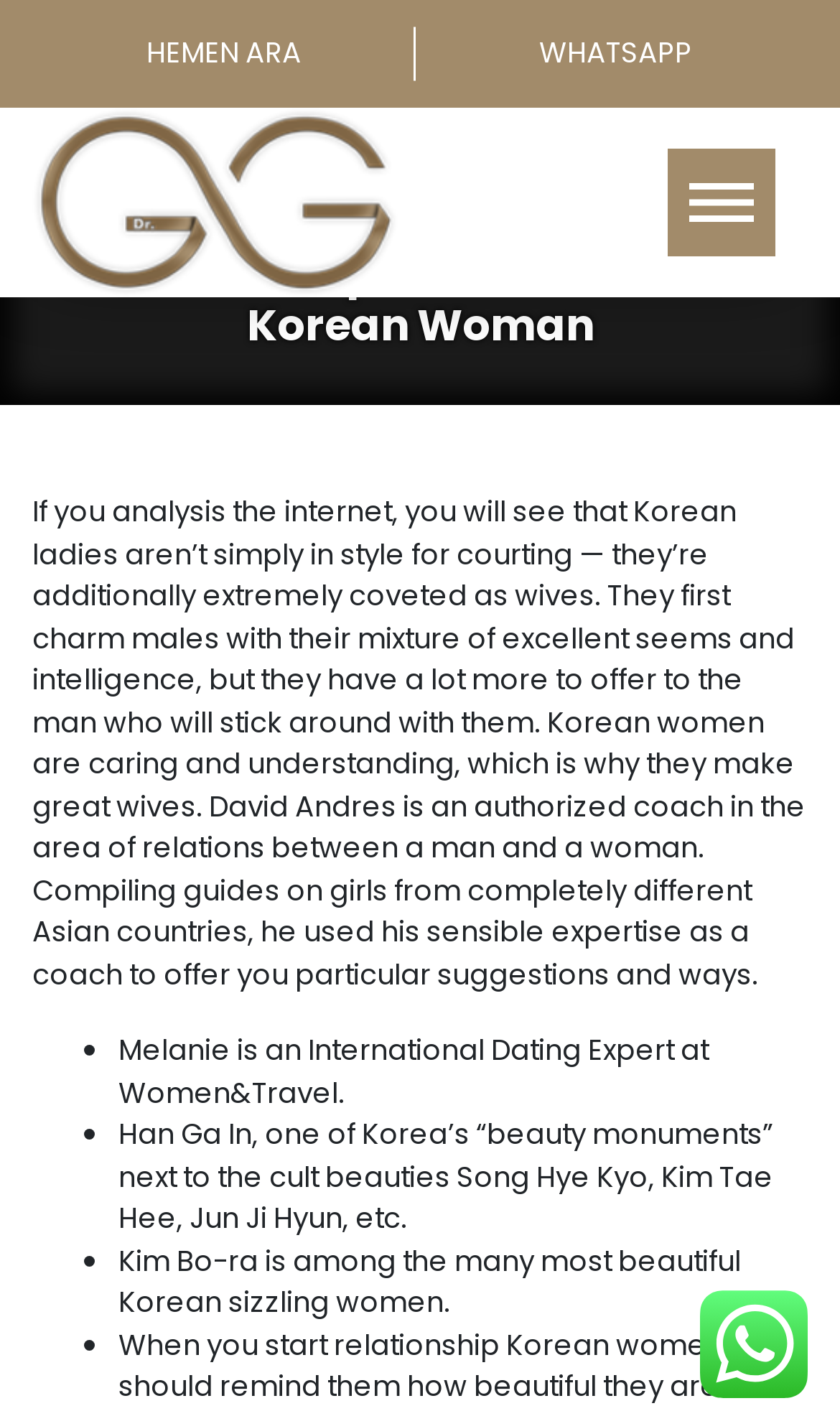What is the occupation of Han Ga In?
Provide a one-word or short-phrase answer based on the image.

Beauty monument